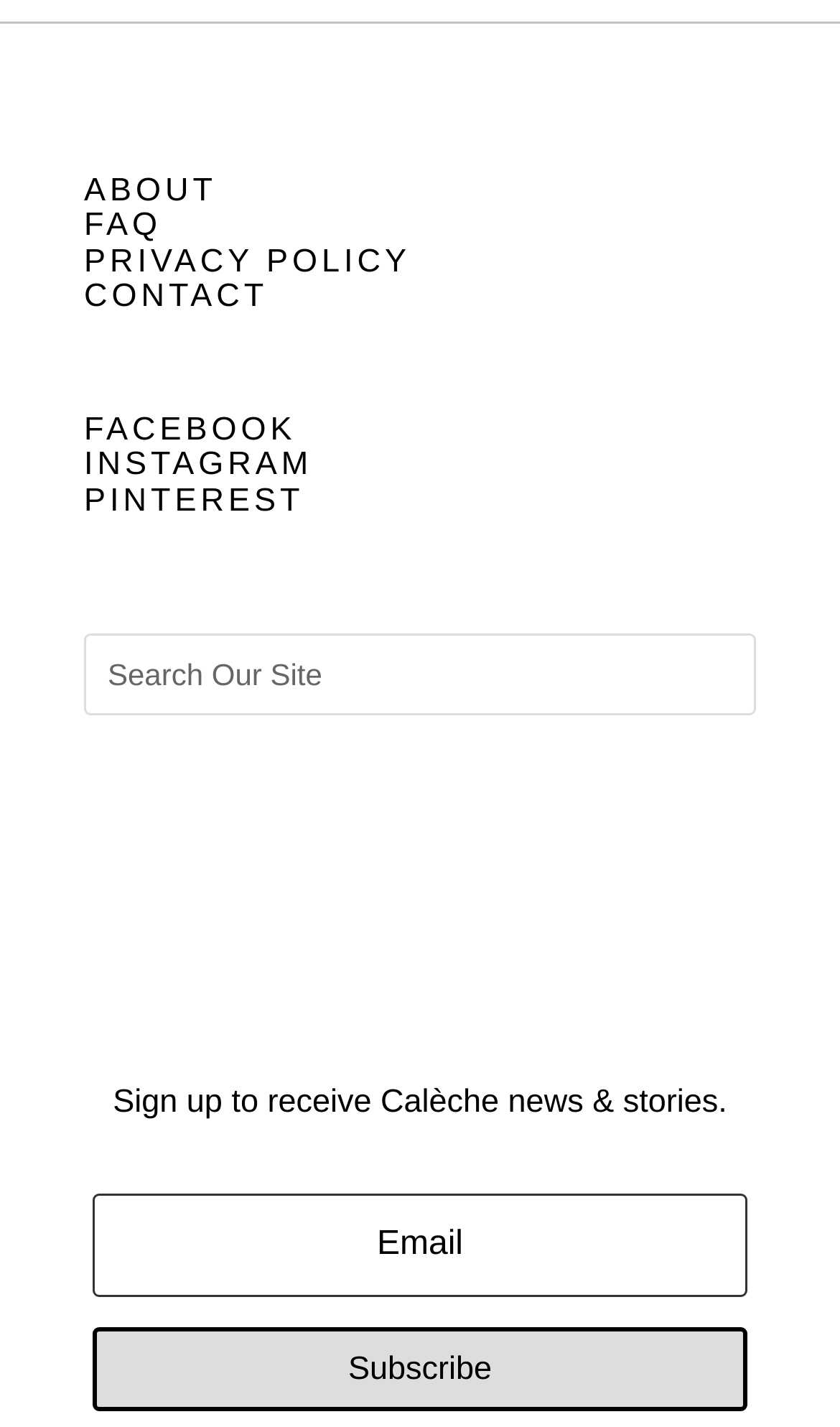Please find the bounding box coordinates of the element that you should click to achieve the following instruction: "Sign up for the newsletter". The coordinates should be presented as four float numbers between 0 and 1: [left, top, right, bottom].

[0.11, 0.837, 0.89, 0.909]